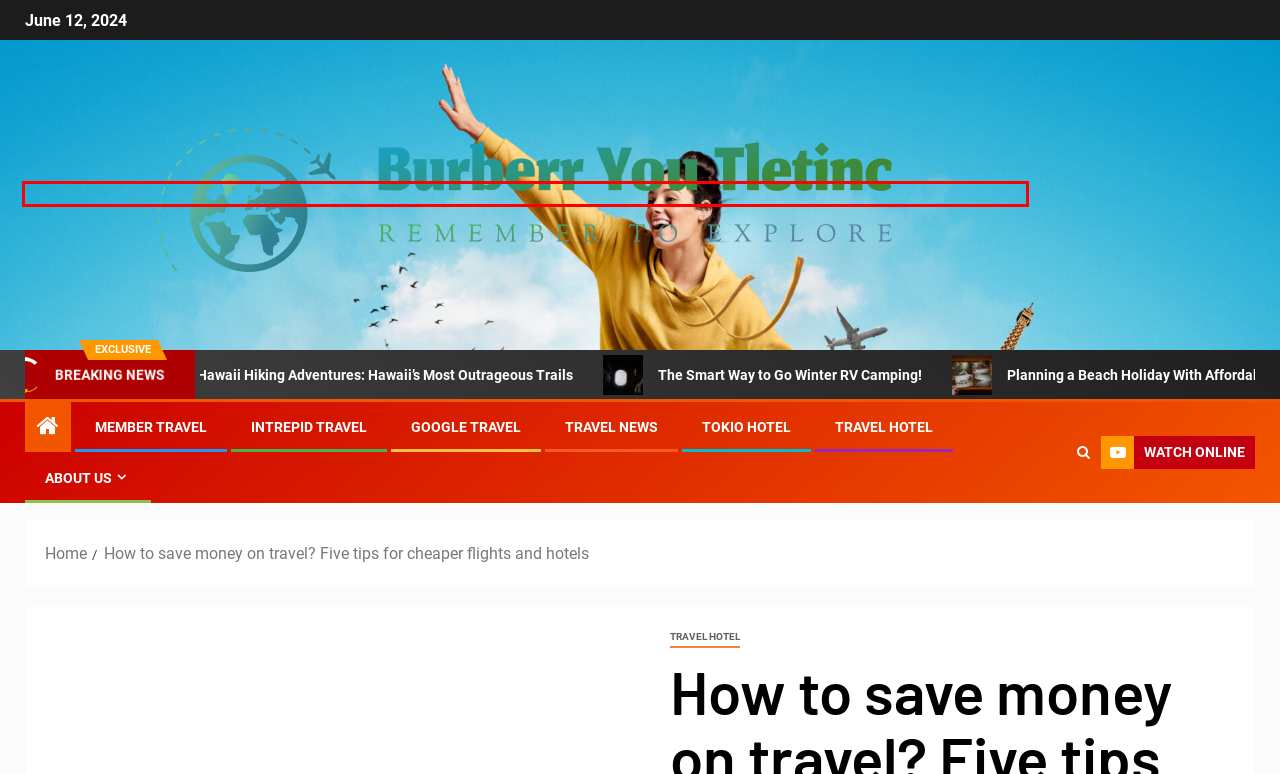Analyze the screenshot of a webpage featuring a red rectangle around an element. Pick the description that best fits the new webpage after interacting with the element inside the red bounding box. Here are the candidates:
A. The 5 Top Hawaii Hiking Adventures: Hawaii’s Most Outrageous Trails – Burberr You Tletinc
B. Google Travel – Burberr You Tletinc
C. Intrepid Travel – Burberr You Tletinc
D. Burberr You Tletinc – Remember to Explore
E. Travel Hotel – Burberr You Tletinc
F. Travel News – Burberr You Tletinc
G. The Smart Way to Go Winter RV Camping! – Burberr You Tletinc
H. Member Travel – Burberr You Tletinc

D